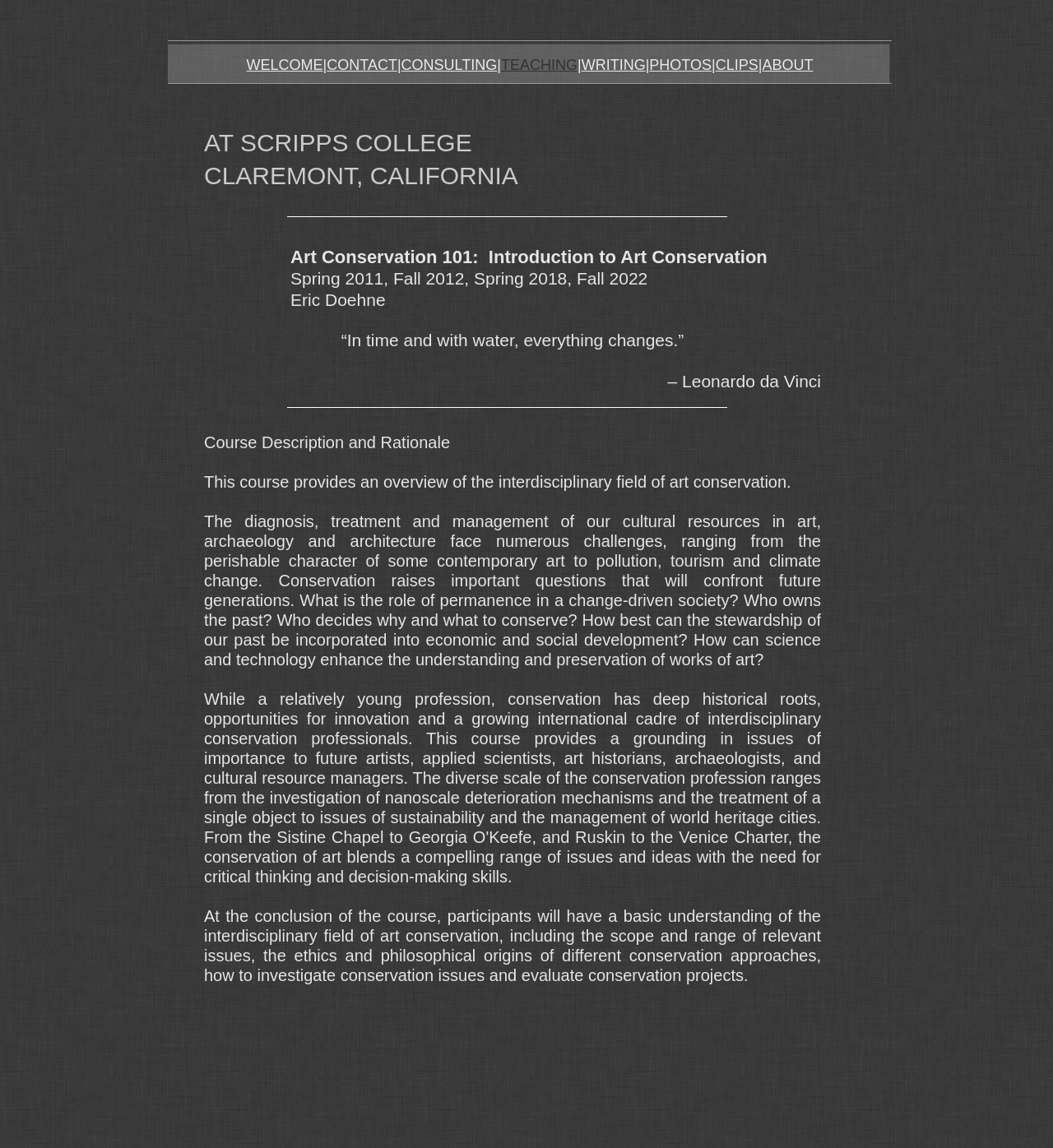Please specify the bounding box coordinates in the format (top-left x, top-left y, bottom-right x, bottom-right y), with all values as floating point numbers between 0 and 1. Identify the bounding box of the UI element described by: TEACHING

[0.476, 0.049, 0.548, 0.064]